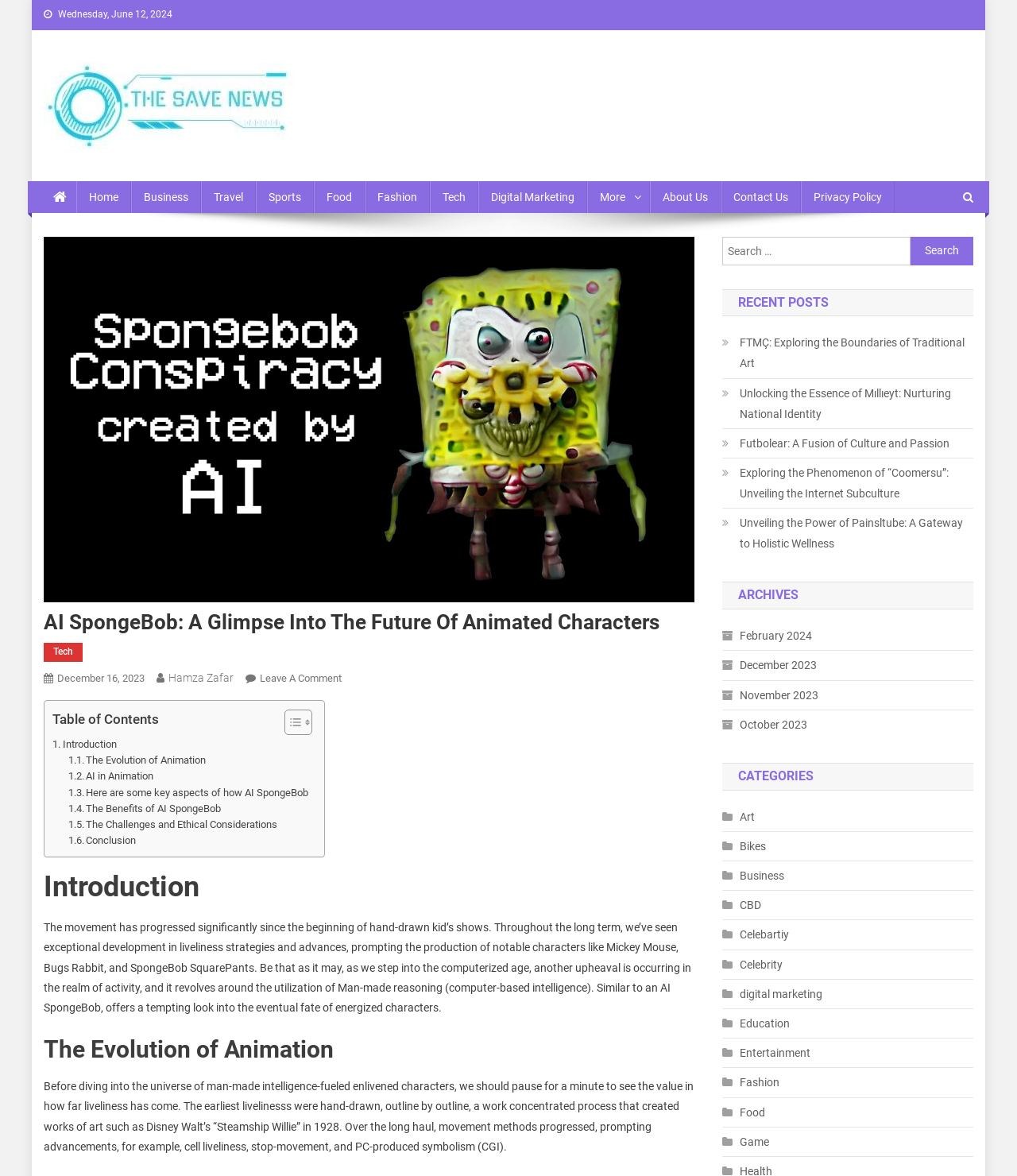Find the main header of the webpage and produce its text content.

AI SpongeBob: A Glimpse Into The Future Of Animated Characters